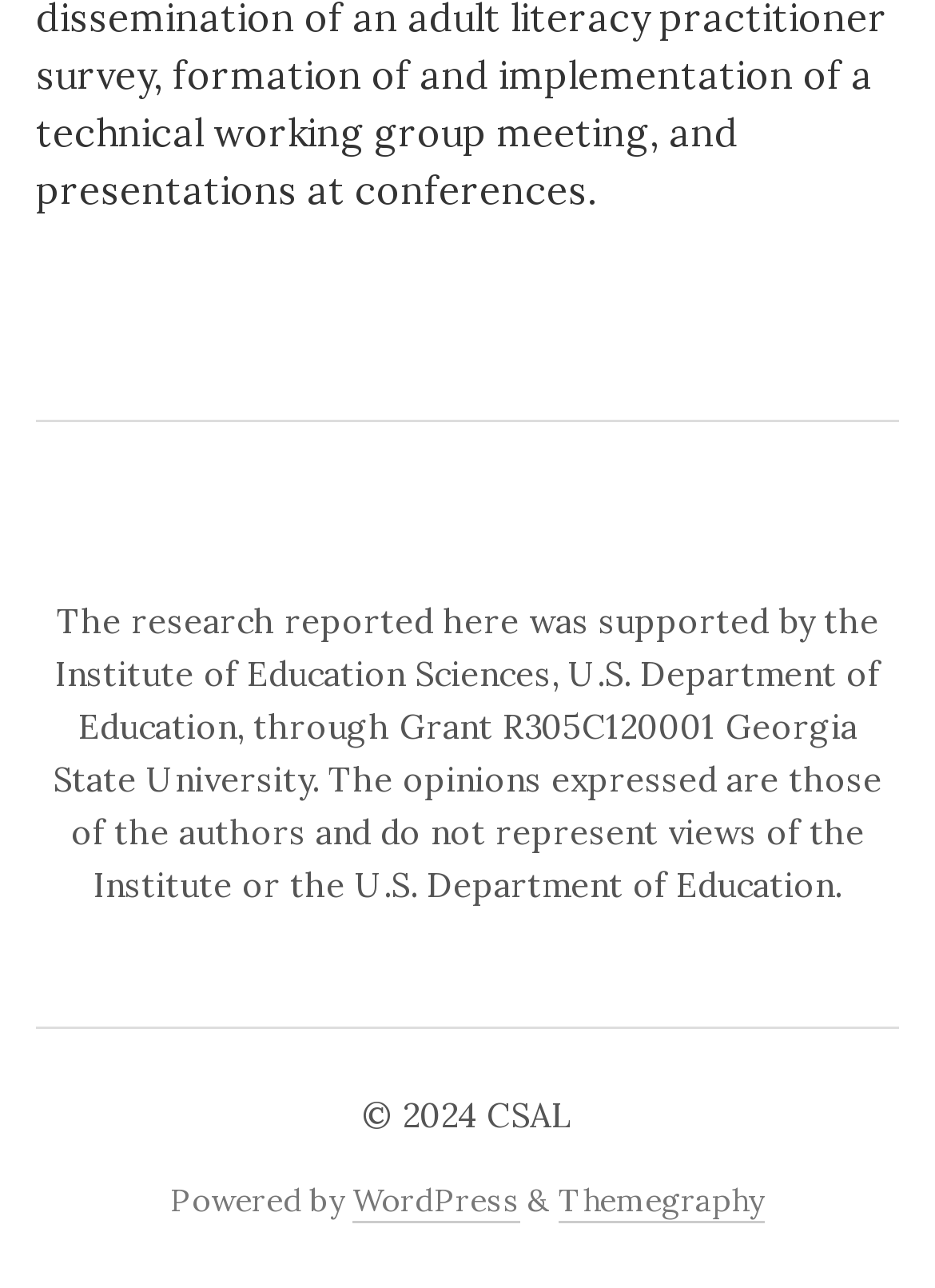Answer the question with a single word or phrase: 
What is the name of the university mentioned?

Georgia State University